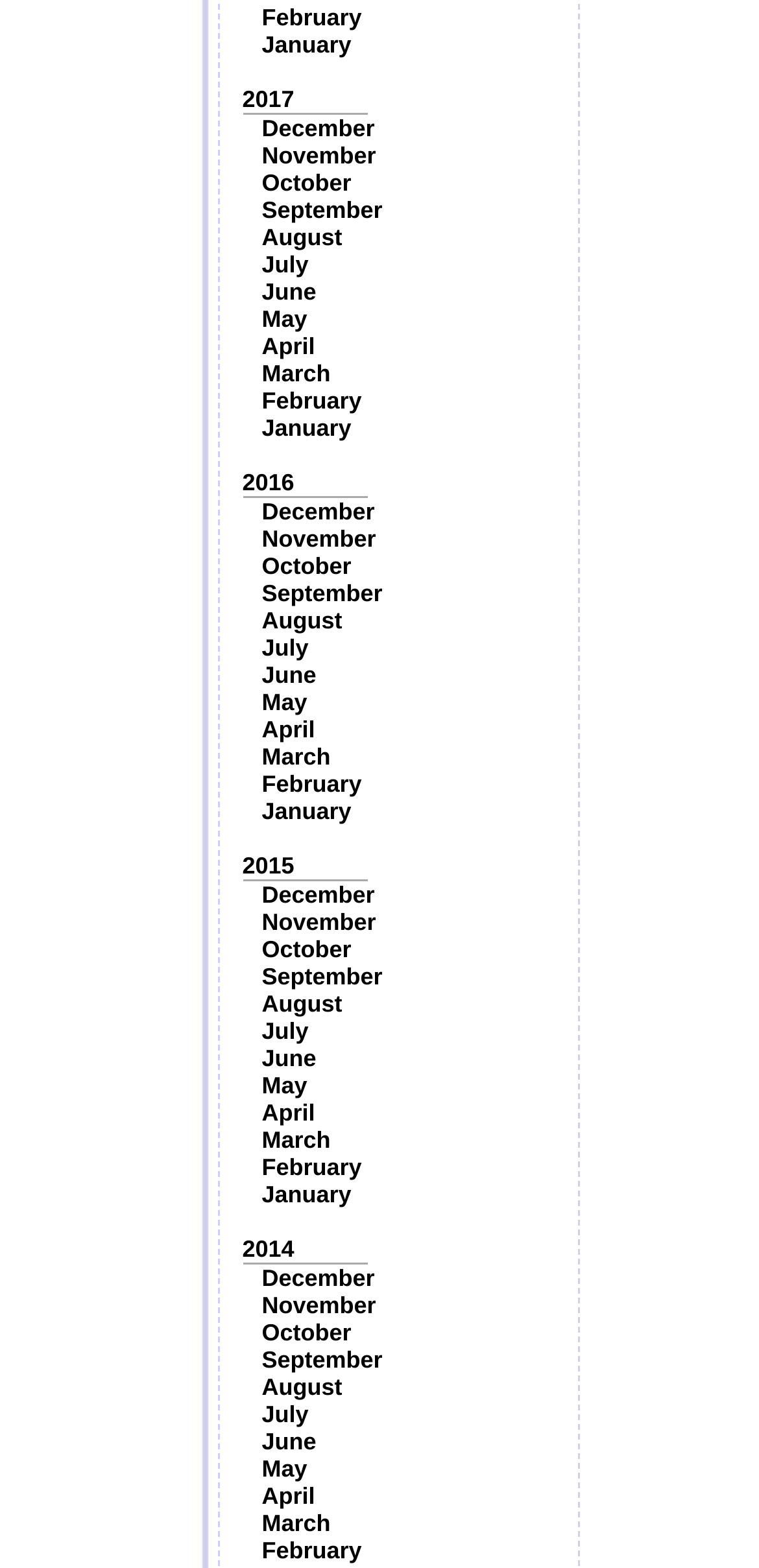Please identify the bounding box coordinates of the element's region that should be clicked to execute the following instruction: "View March 2014". The bounding box coordinates must be four float numbers between 0 and 1, i.e., [left, top, right, bottom].

[0.345, 0.718, 0.435, 0.736]